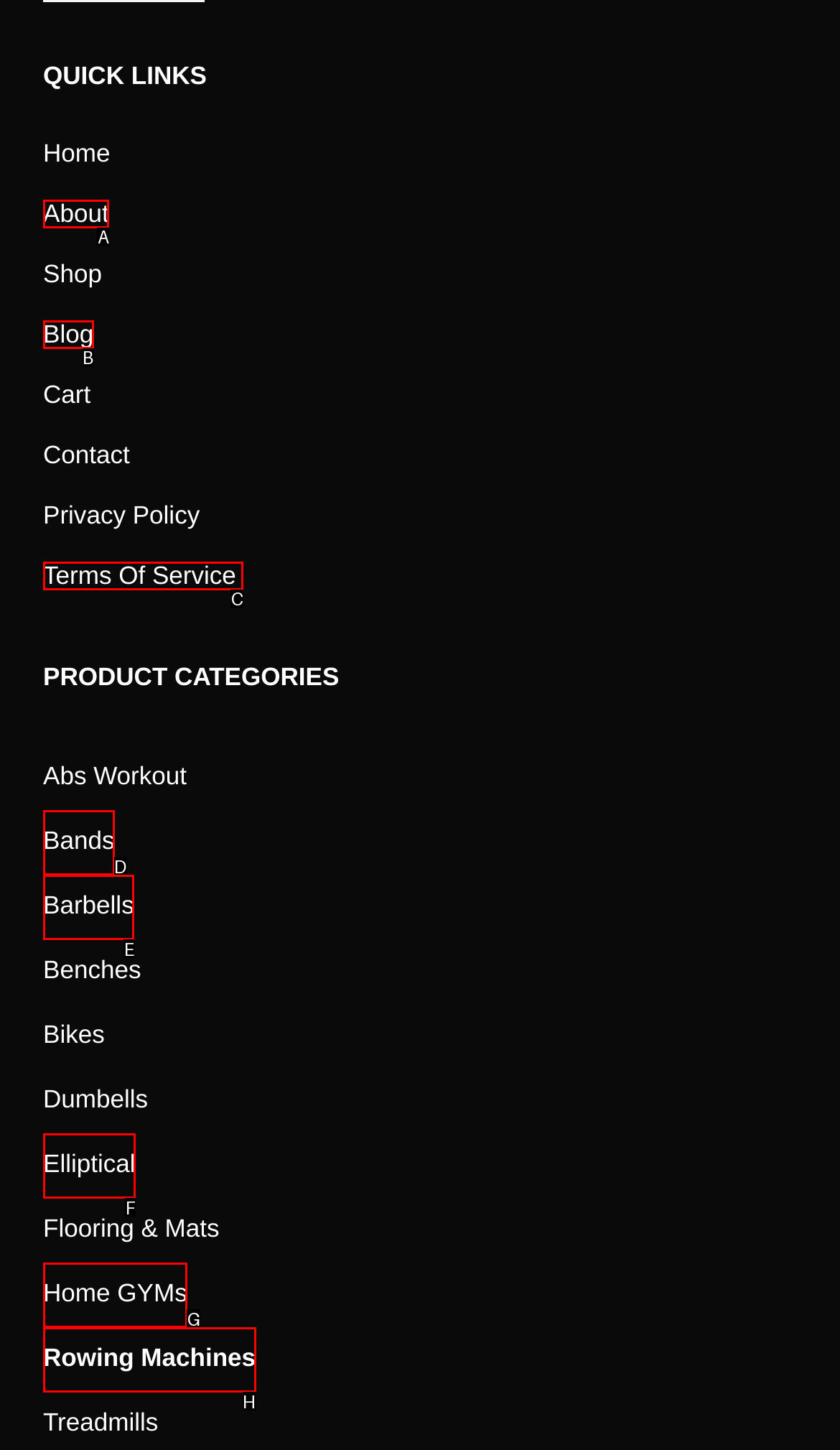Based on the element description: Terms Of Service, choose the HTML element that matches best. Provide the letter of your selected option.

C